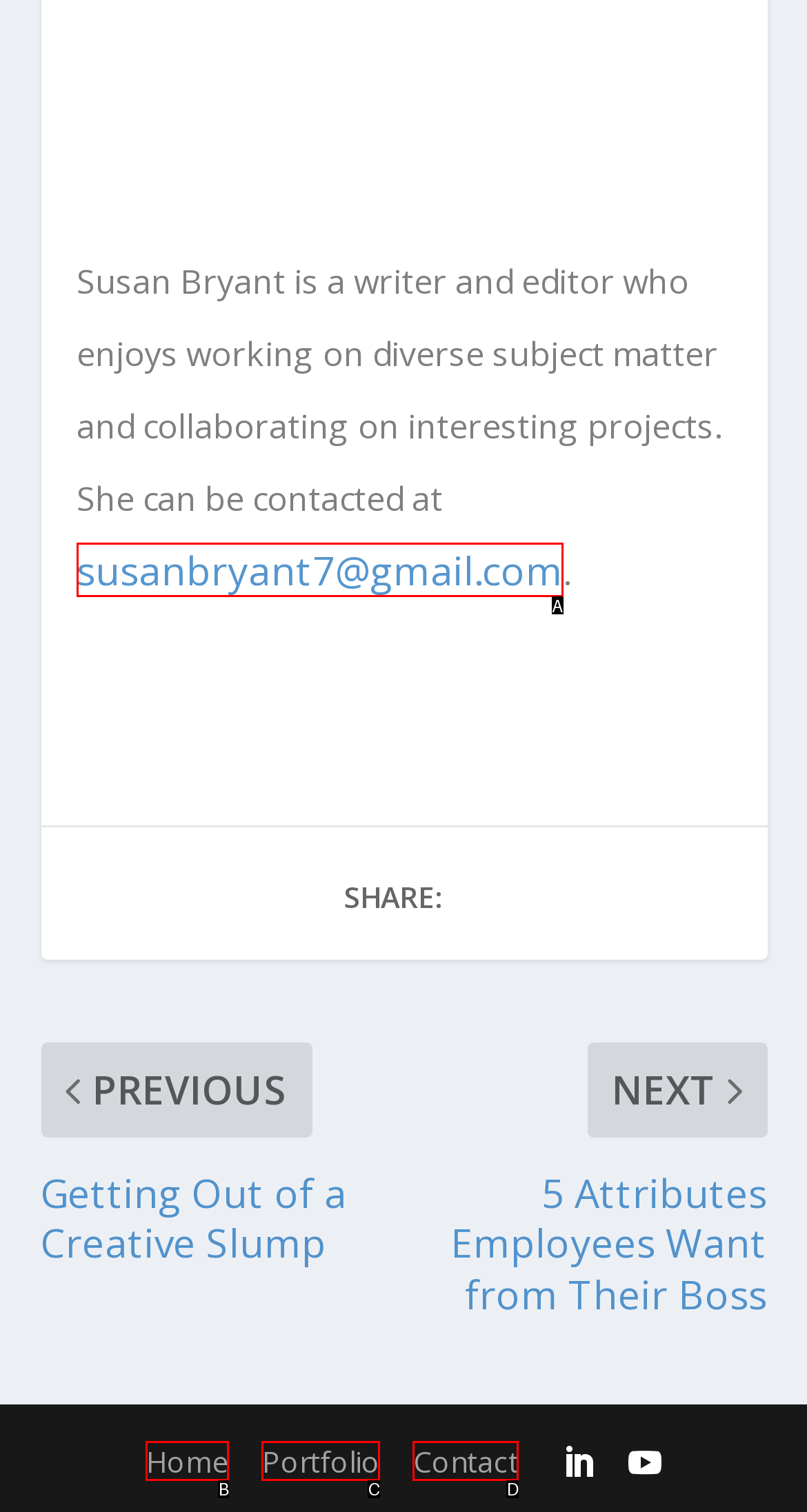Point out the HTML element that matches the following description: Home
Answer with the letter from the provided choices.

B